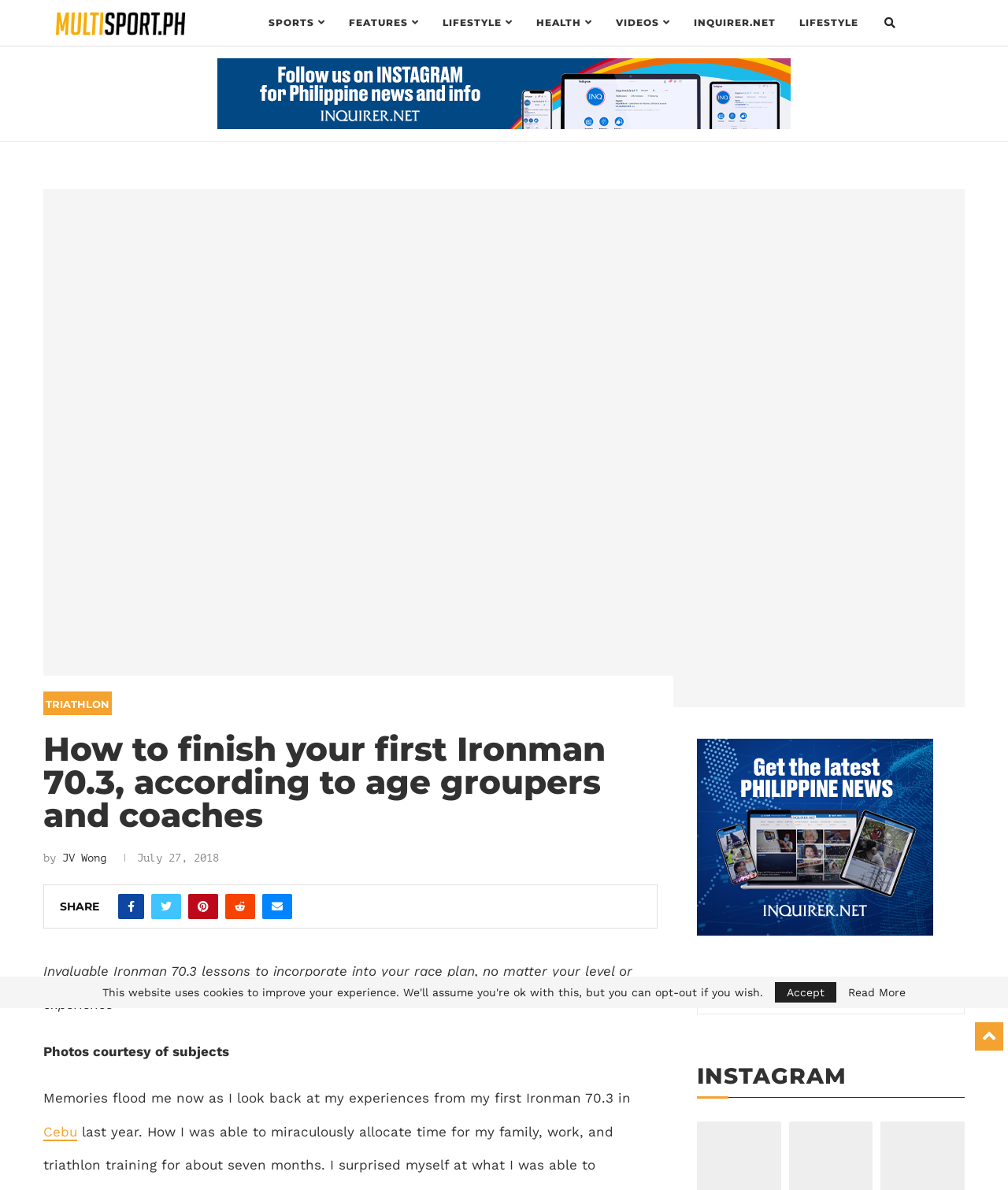Determine the bounding box coordinates of the clickable region to follow the instruction: "Read more about Ironman 70.3".

[0.045, 0.588, 0.109, 0.598]